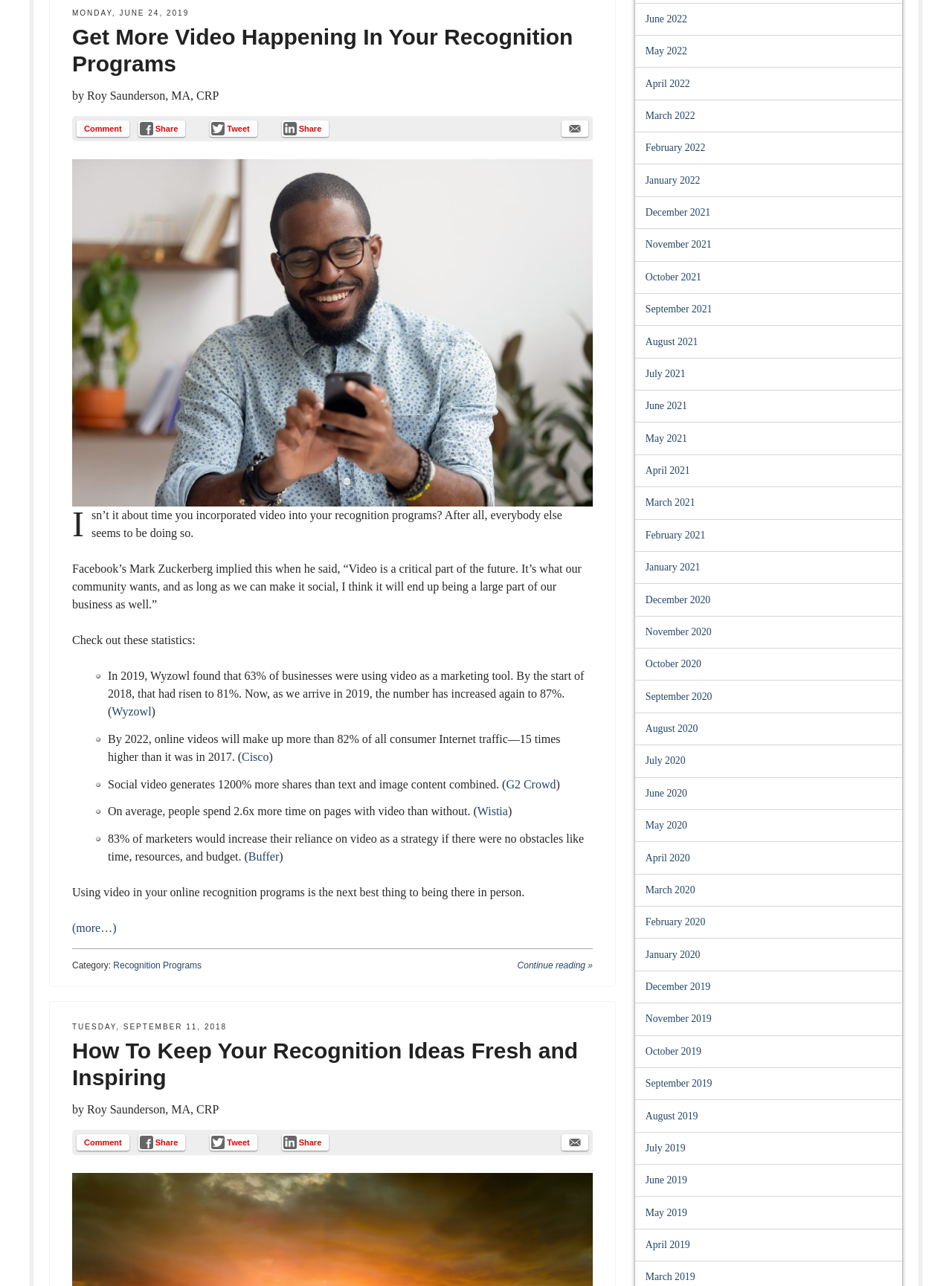Provide a single word or phrase answer to the question: 
Who is the author of the first article?

Roy Saunderson, MA, CRP